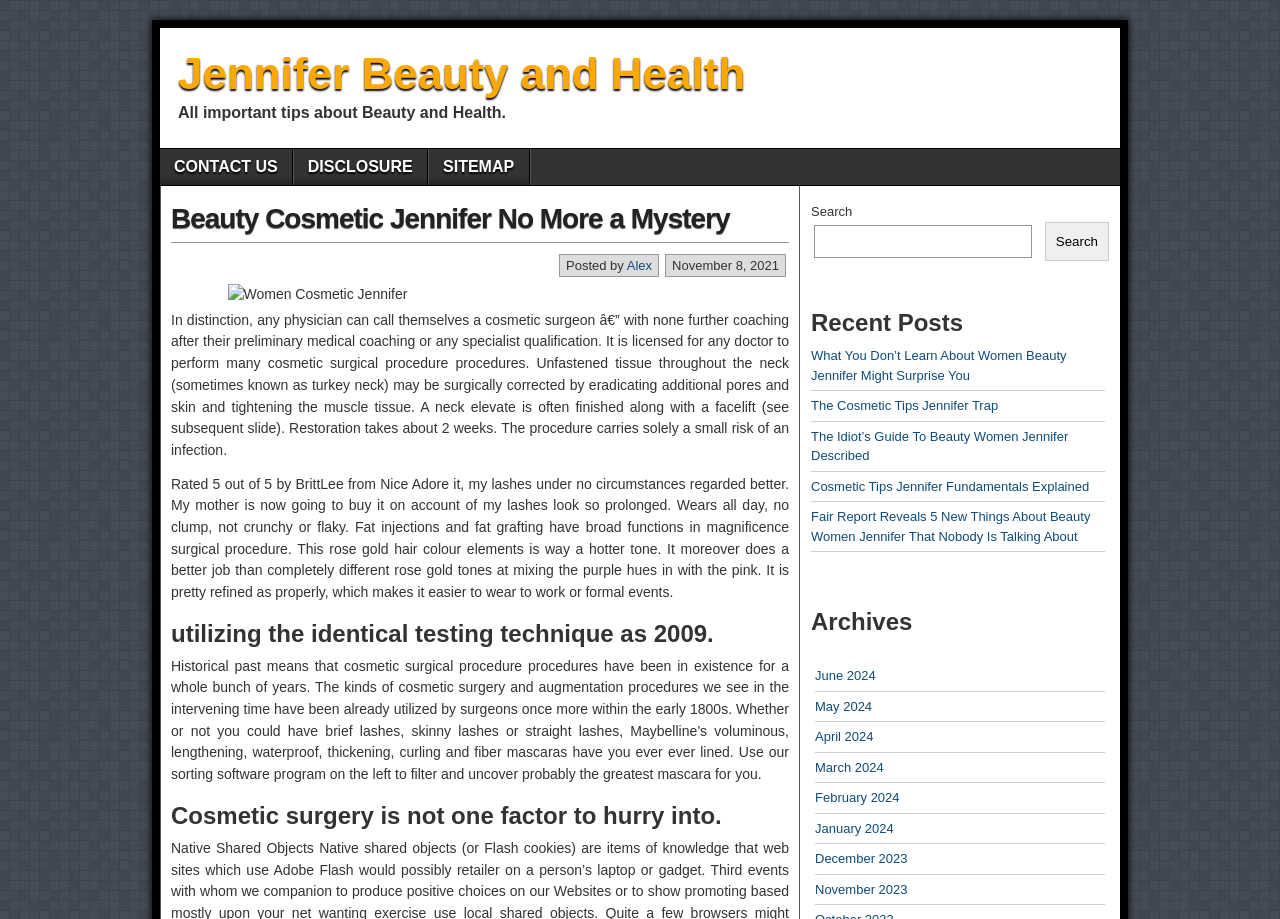Determine the bounding box coordinates of the UI element that matches the following description: "Jennifer Beauty and Health". The coordinates should be four float numbers between 0 and 1 in the format [left, top, right, bottom].

[0.139, 0.053, 0.582, 0.107]